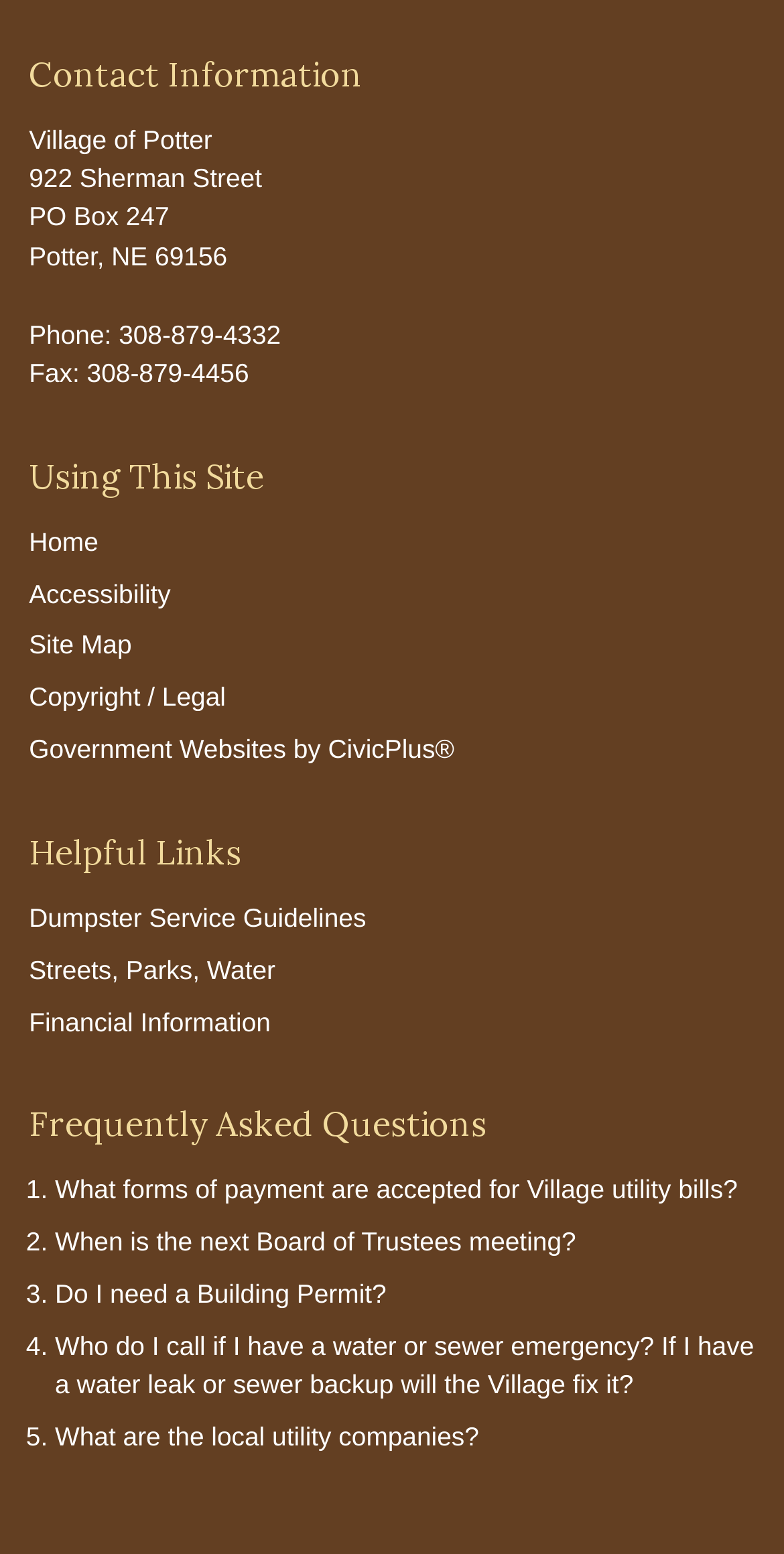Can you show the bounding box coordinates of the region to click on to complete the task described in the instruction: "Check What forms of payment are accepted for Village utility bills?"?

[0.07, 0.756, 0.941, 0.775]